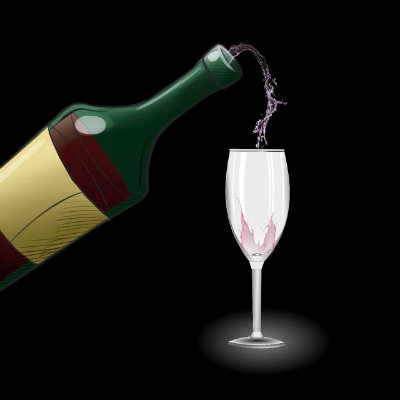Please respond to the question using a single word or phrase:
What is the material of the wine glass?

Crystal